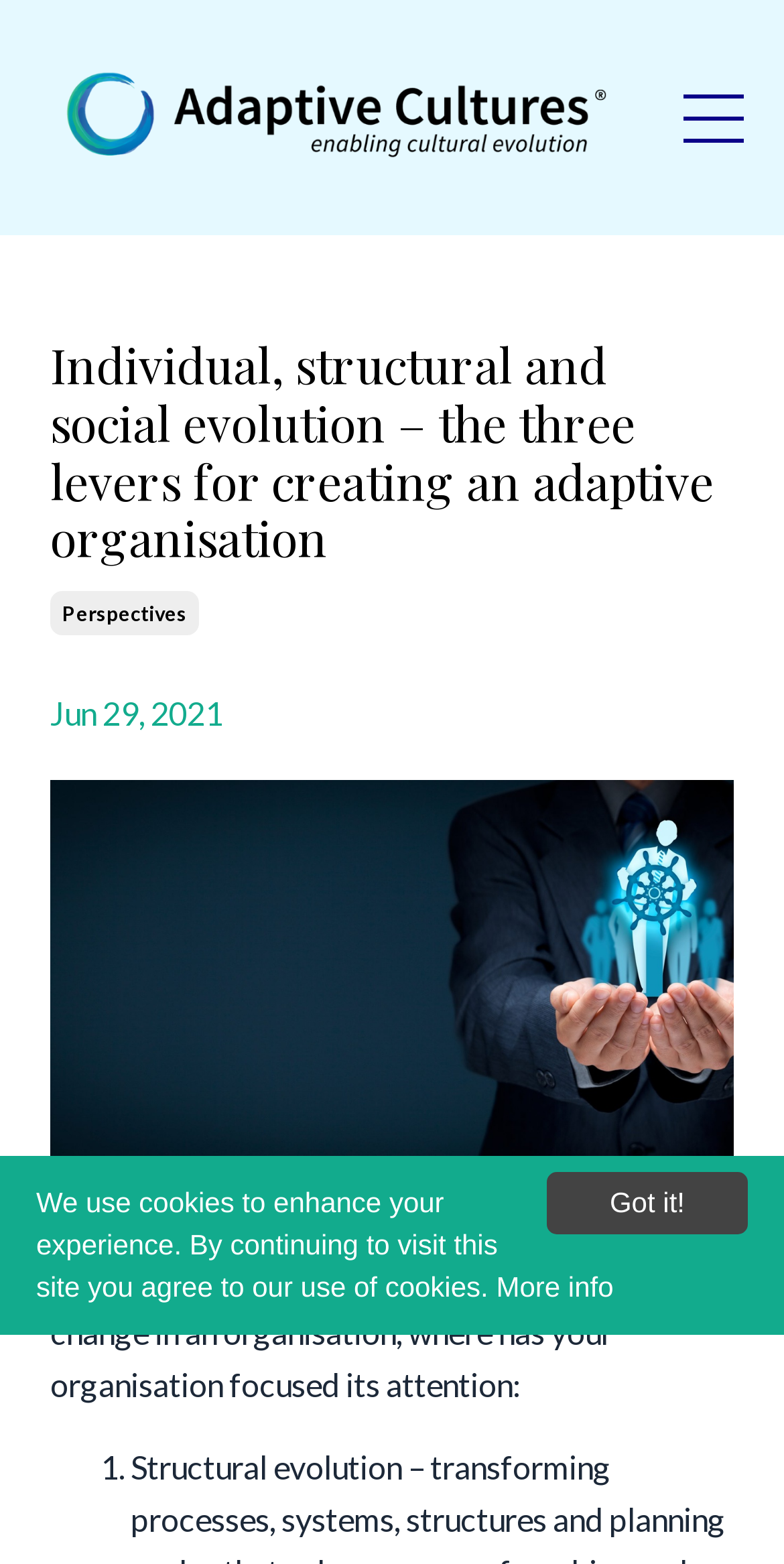Answer succinctly with a single word or phrase:
What is the date mentioned in the article?

Jun 29, 2021